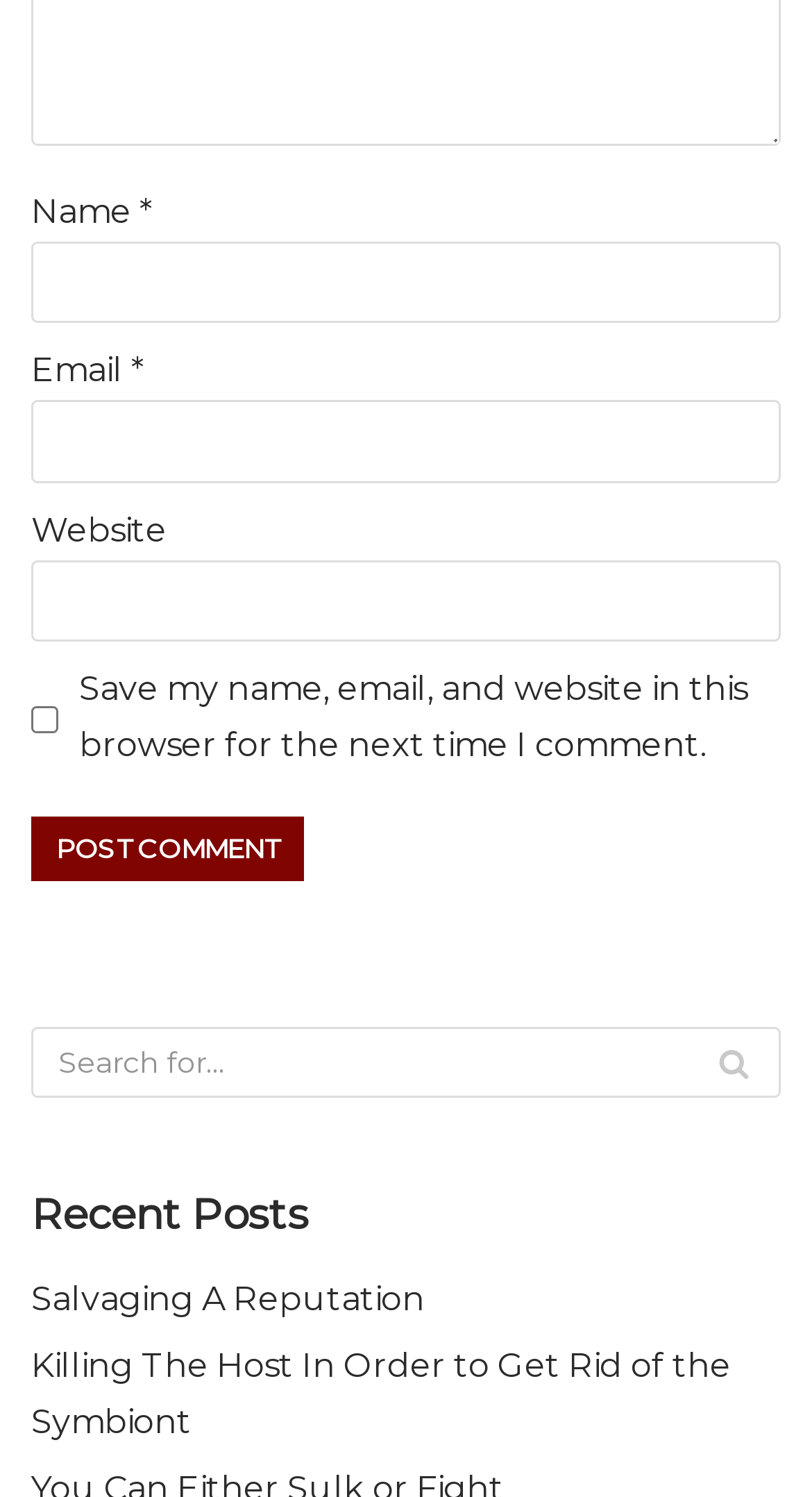Identify the bounding box coordinates of the clickable region required to complete the instruction: "Search for something". The coordinates should be given as four float numbers within the range of 0 and 1, i.e., [left, top, right, bottom].

[0.038, 0.686, 0.962, 0.733]